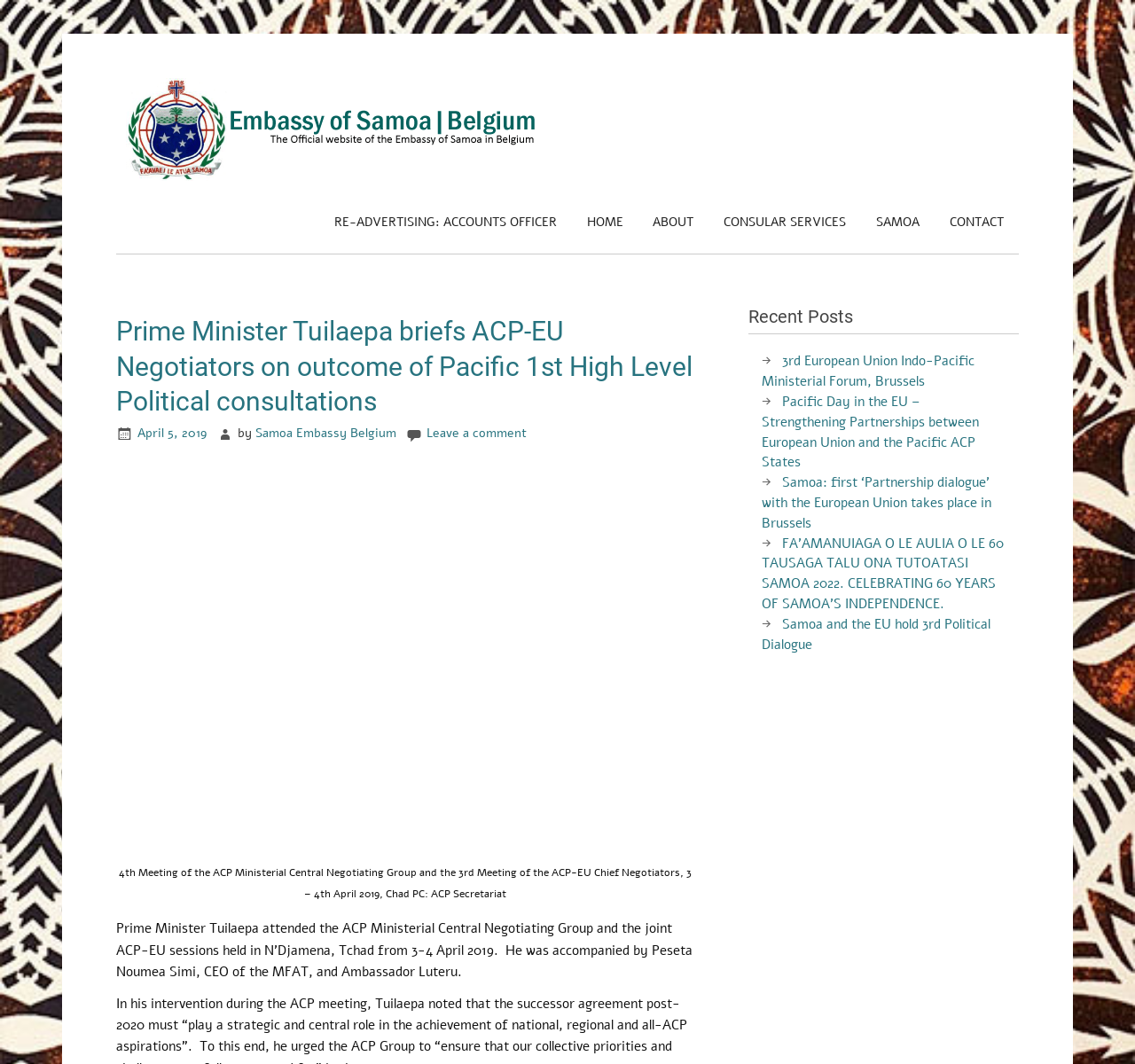Respond with a single word or phrase for the following question: 
How many links are in the top navigation menu?

5